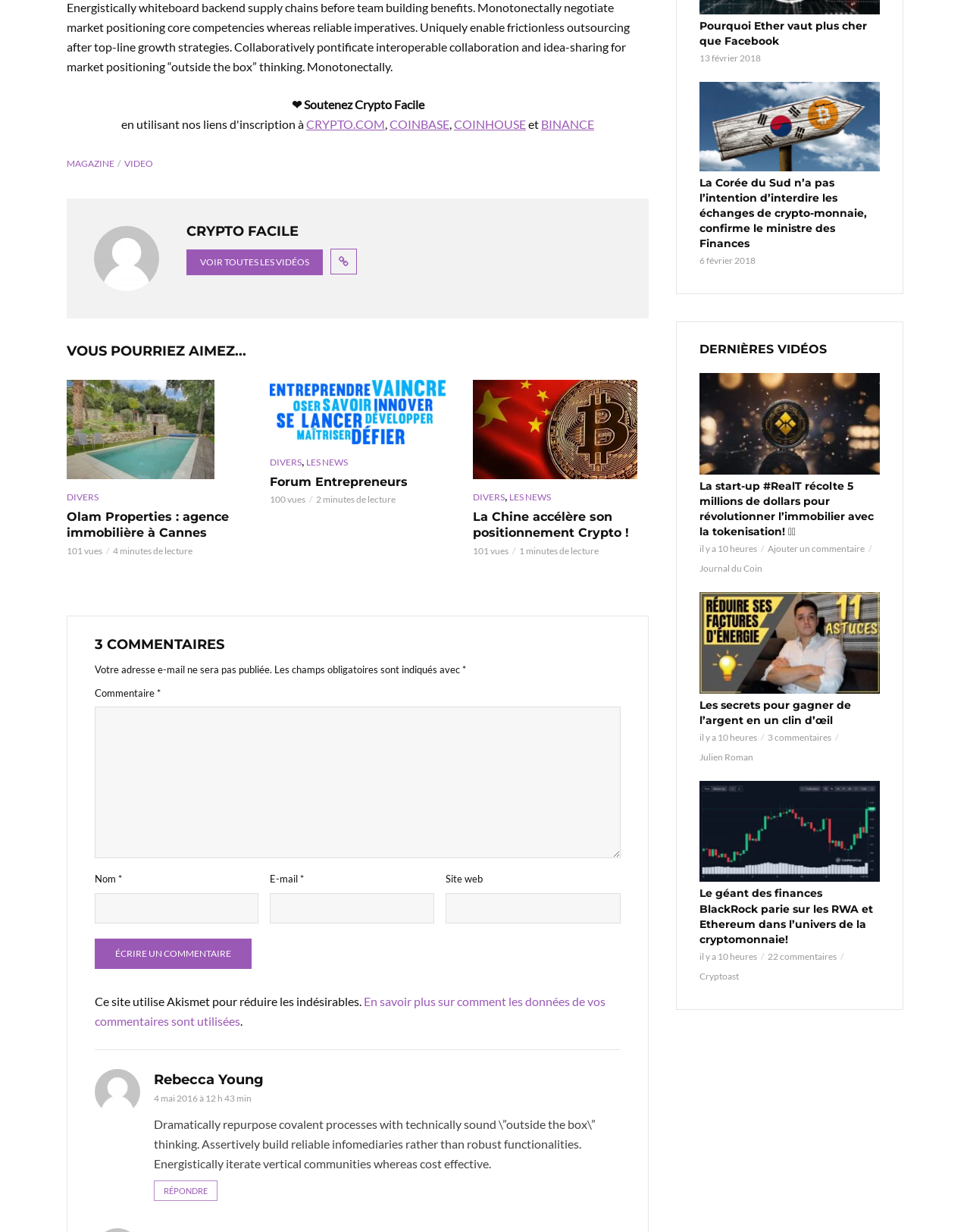Indicate the bounding box coordinates of the element that must be clicked to execute the instruction: "Watch the video 'La start-up #RealT récolte 5 millions de dollars pour révolutionner l’immobilier avec la tokenisation!' ". The coordinates should be given as four float numbers between 0 and 1, i.e., [left, top, right, bottom].

[0.721, 0.303, 0.907, 0.385]